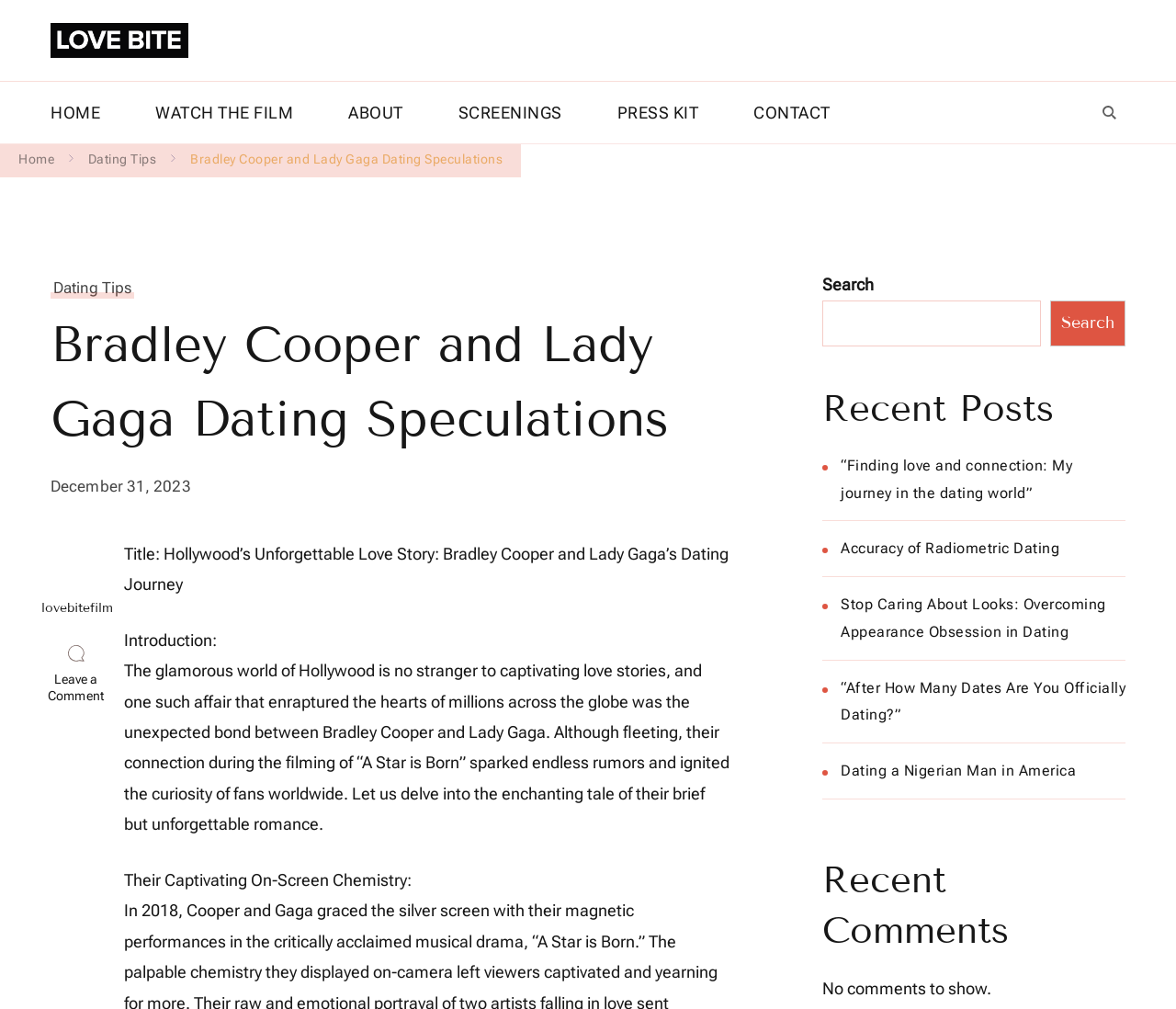Using the elements shown in the image, answer the question comprehensively: What is the title of the article?

I found the title of the article by looking at the header section of the webpage, where it is prominently displayed. The title is 'Bradley Cooper and Lady Gaga Dating Speculations'.